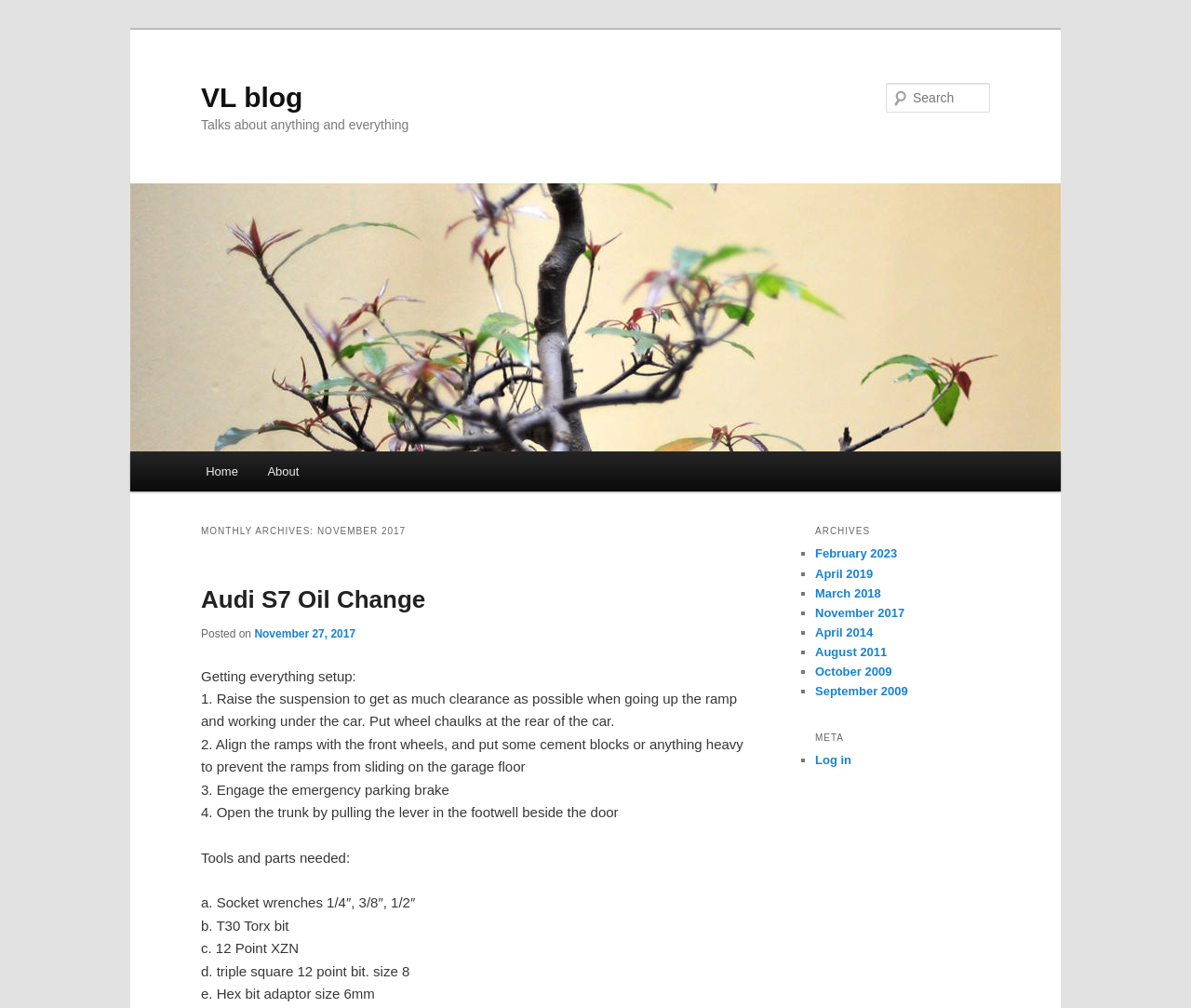Find the UI element described as: "parent_node: Search name="s" placeholder="Search"" and predict its bounding box coordinates. Ensure the coordinates are four float numbers between 0 and 1, [left, top, right, bottom].

[0.744, 0.082, 0.831, 0.112]